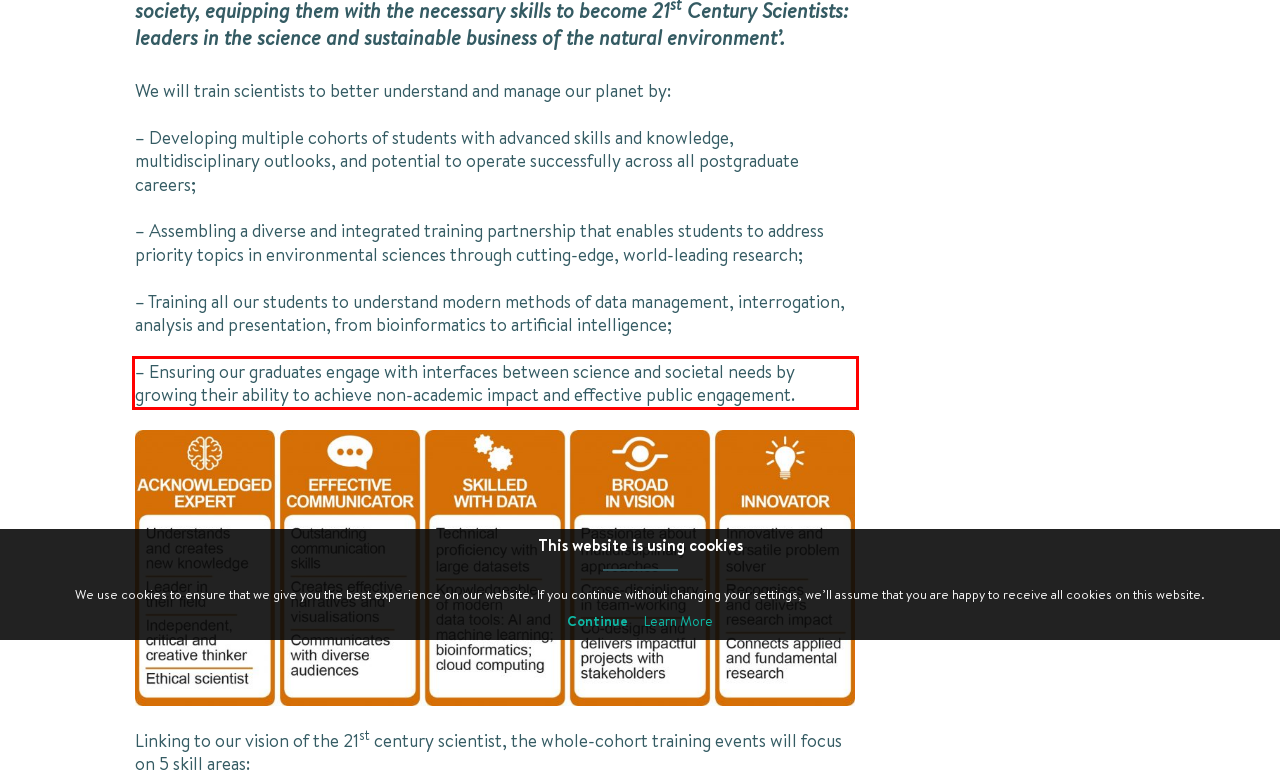Within the screenshot of the webpage, locate the red bounding box and use OCR to identify and provide the text content inside it.

– Ensuring our graduates engage with interfaces between science and societal needs by growing their ability to achieve non-academic impact and effective public engagement.